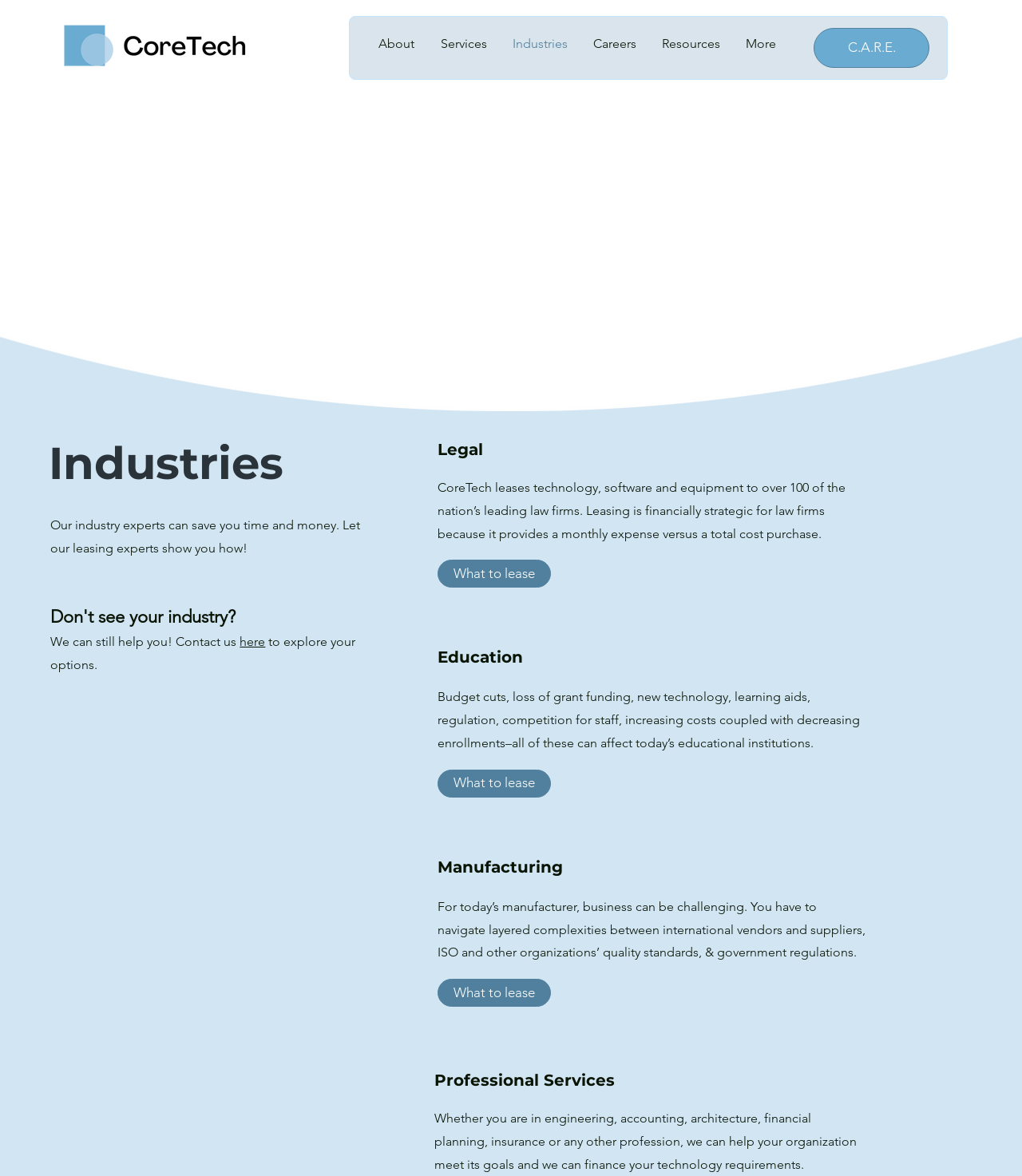Can you specify the bounding box coordinates for the region that should be clicked to fulfill this instruction: "Learn what to lease in Legal".

[0.428, 0.476, 0.539, 0.5]